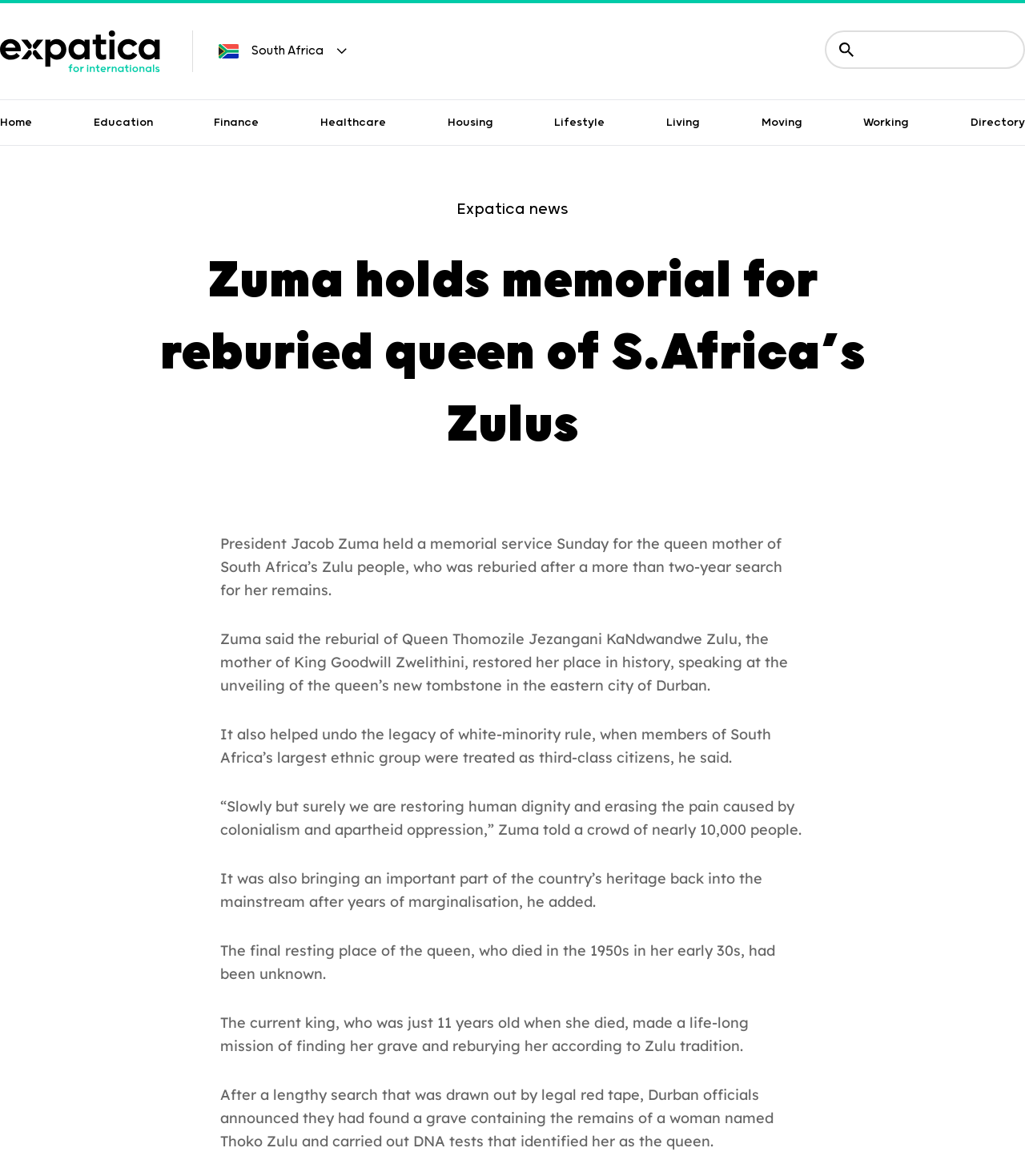Show the bounding box coordinates for the element that needs to be clicked to execute the following instruction: "Click the Expatica link homepage". Provide the coordinates in the form of four float numbers between 0 and 1, i.e., [left, top, right, bottom].

[0.0, 0.026, 0.156, 0.061]